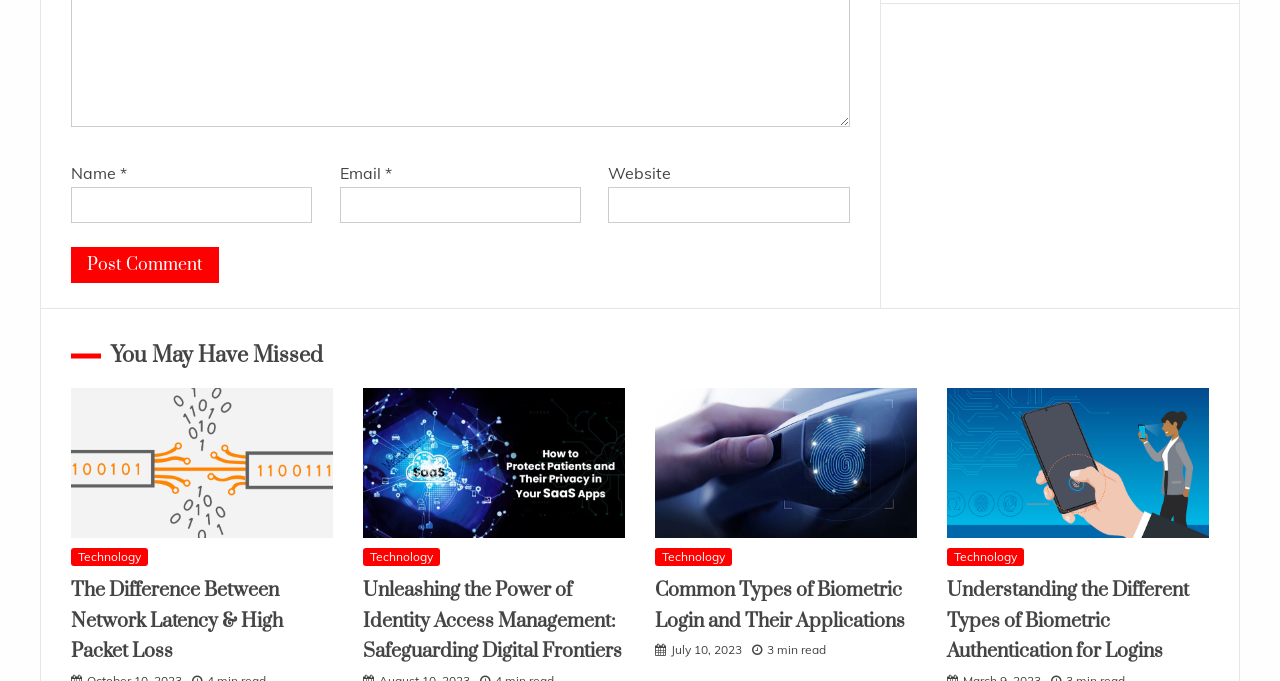Please identify the bounding box coordinates for the region that you need to click to follow this instruction: "Click the Post Comment button".

[0.055, 0.362, 0.171, 0.415]